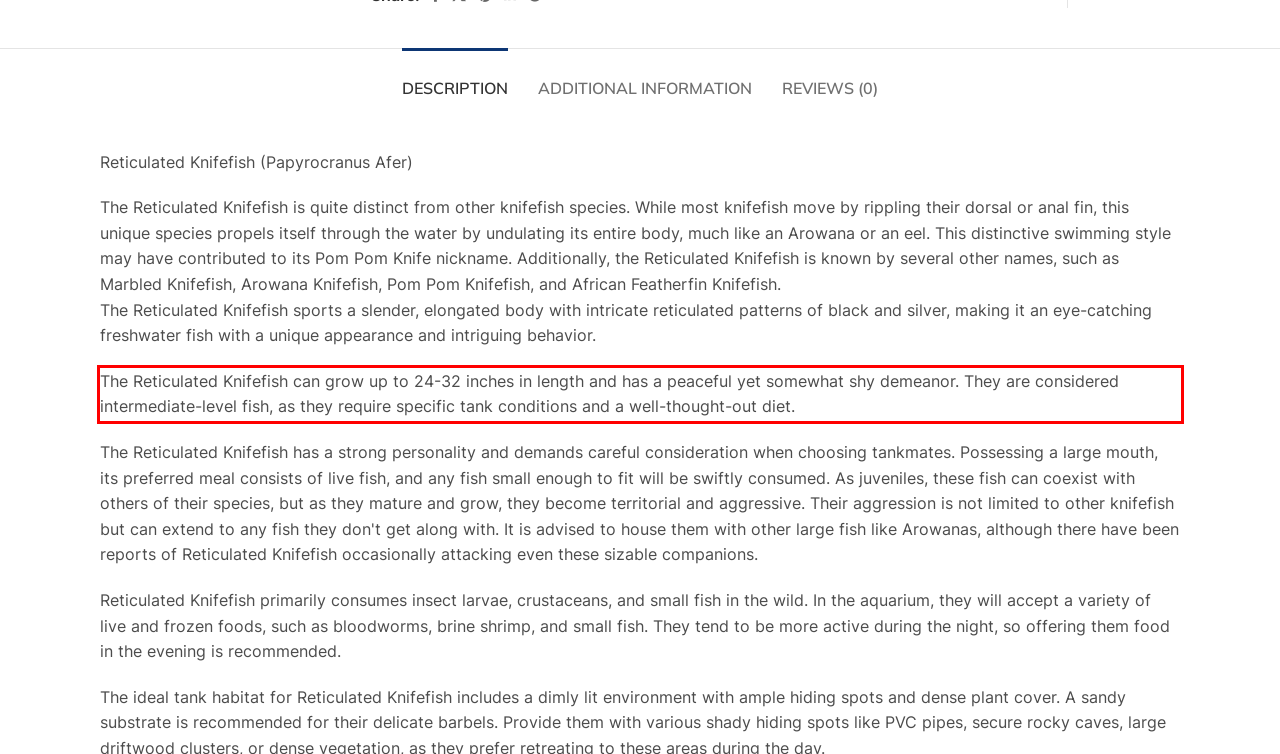Your task is to recognize and extract the text content from the UI element enclosed in the red bounding box on the webpage screenshot.

The Reticulated Knifefish can grow up to 24-32 inches in length and has a peaceful yet somewhat shy demeanor. They are considered intermediate-level fish, as they require specific tank conditions and a well-thought-out diet.